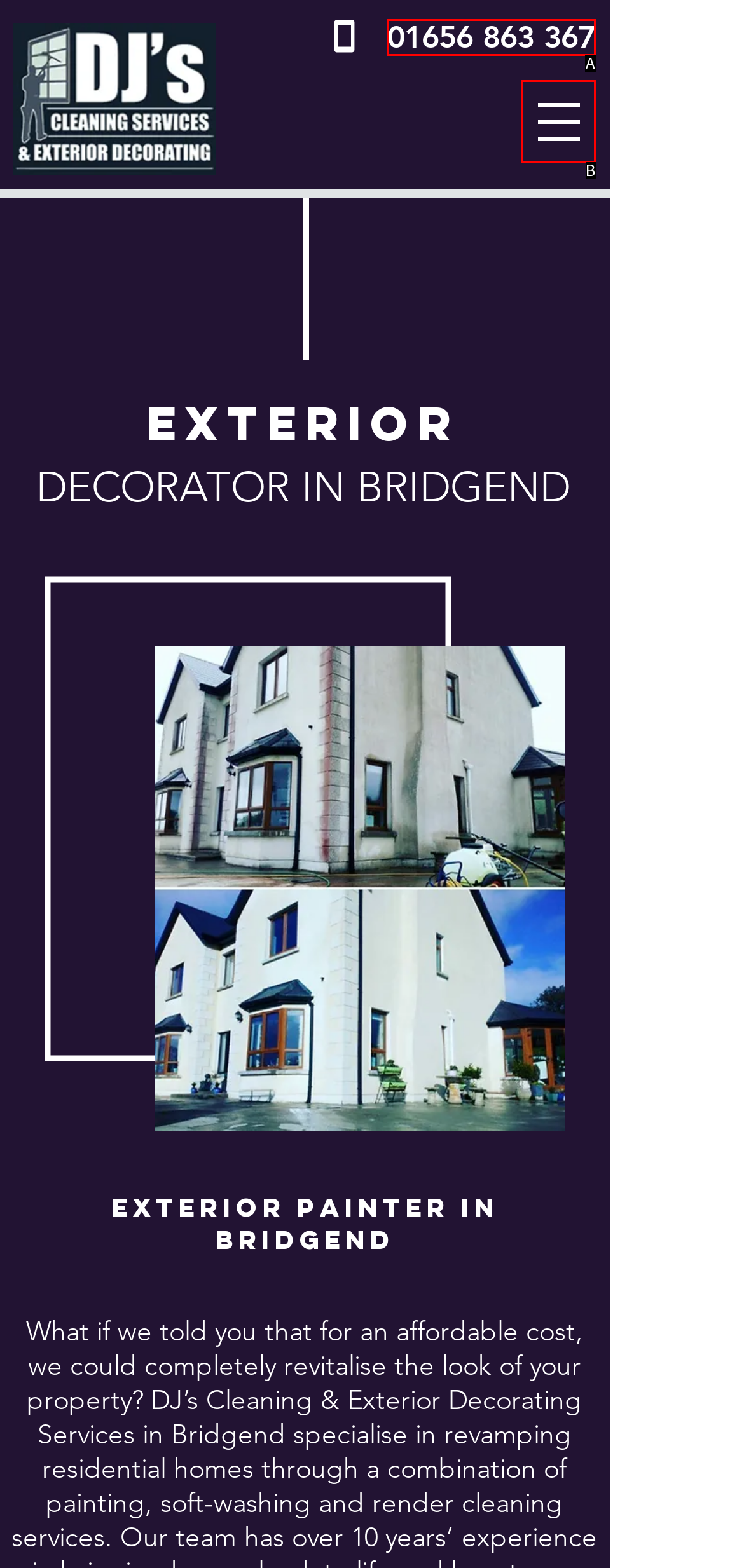Based on the description: 01656 863 367, select the HTML element that best fits. Reply with the letter of the correct choice from the options given.

A